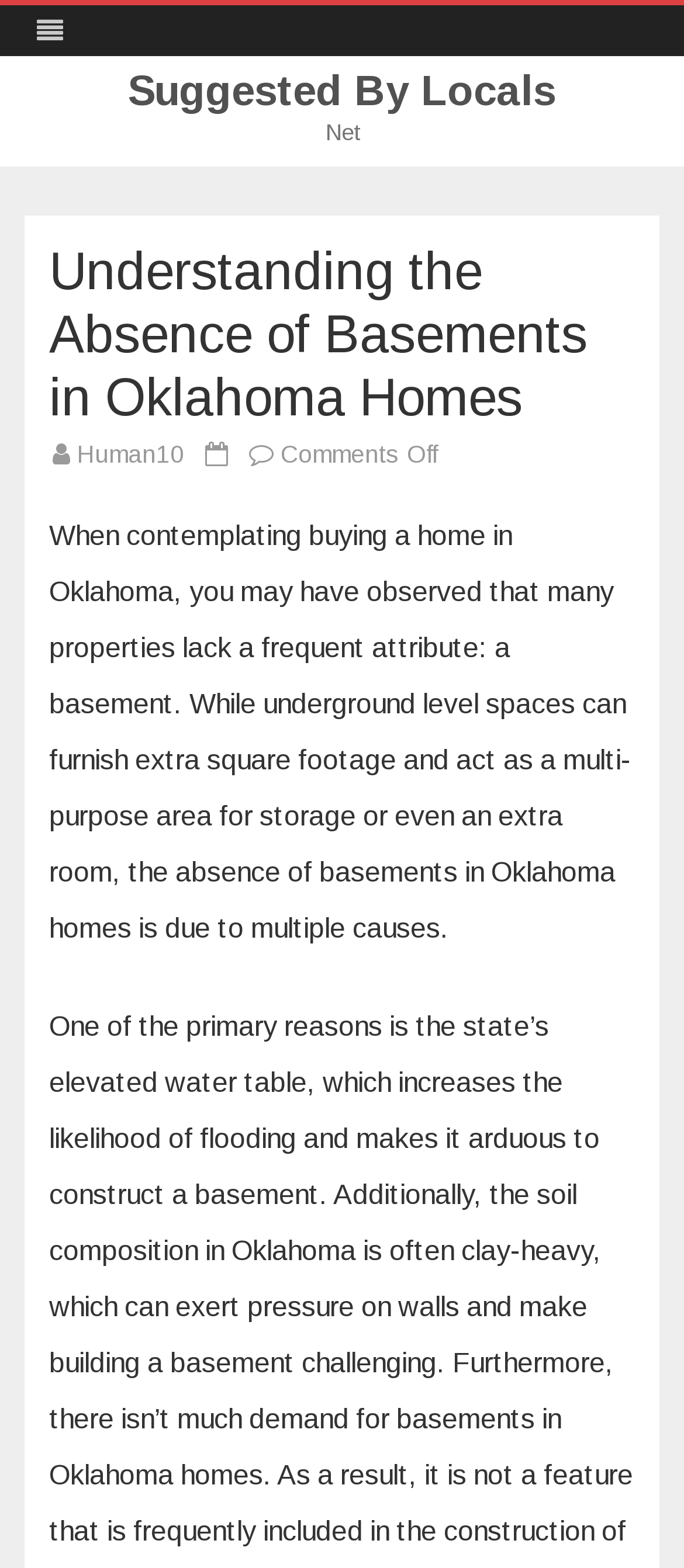Determine the main heading of the webpage and generate its text.

Understanding the Absence of Basements in Oklahoma Homes